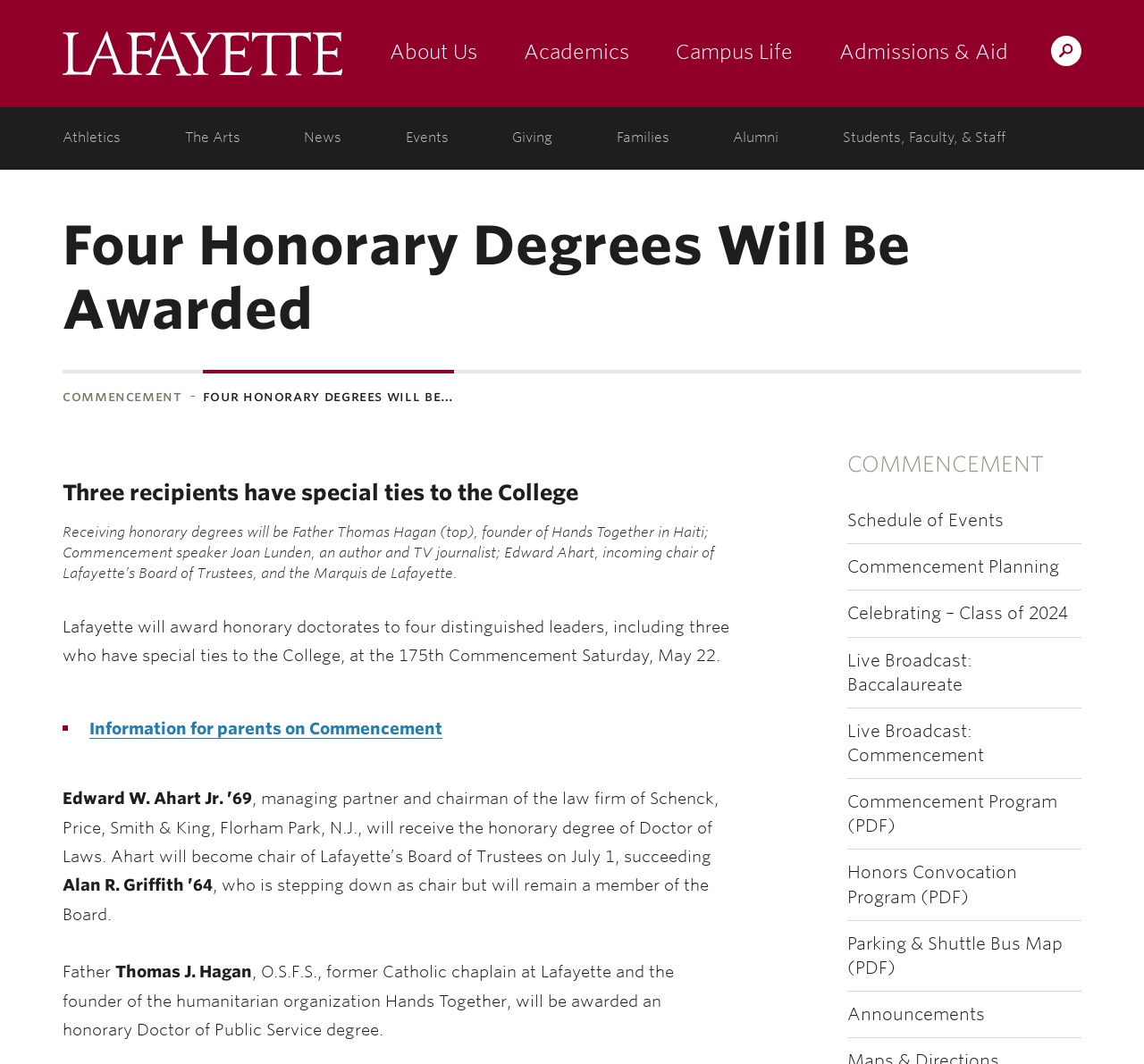Please respond to the question using a single word or phrase:
What is the name of the law firm where Edward W. Ahart Jr. is a managing partner?

Schenck, Price, Smith & King